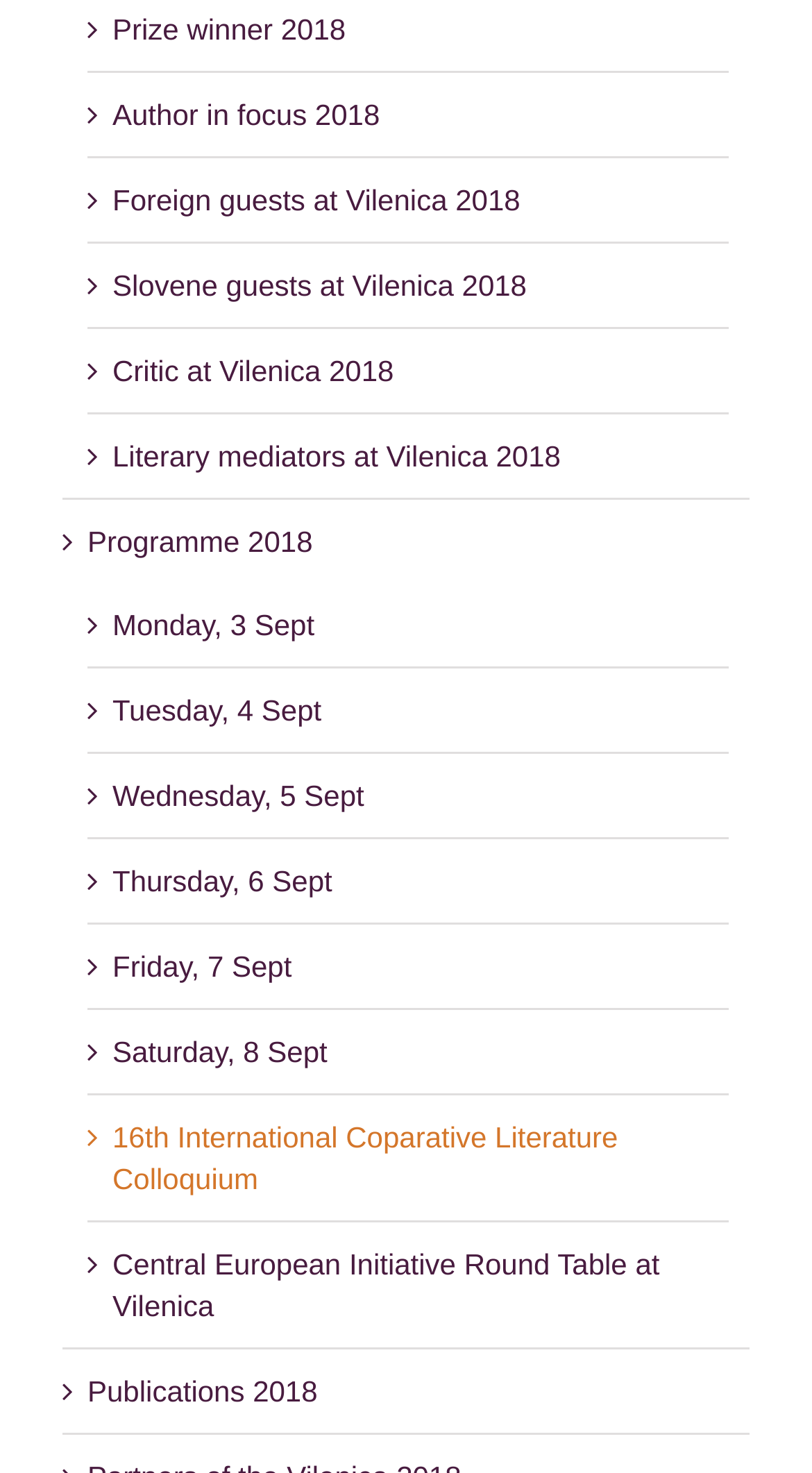How many days are listed on the webpage?
Examine the image and provide an in-depth answer to the question.

I counted the number of links that mention a day of the week (Monday to Saturday) and found that there are 6 days listed on the webpage.